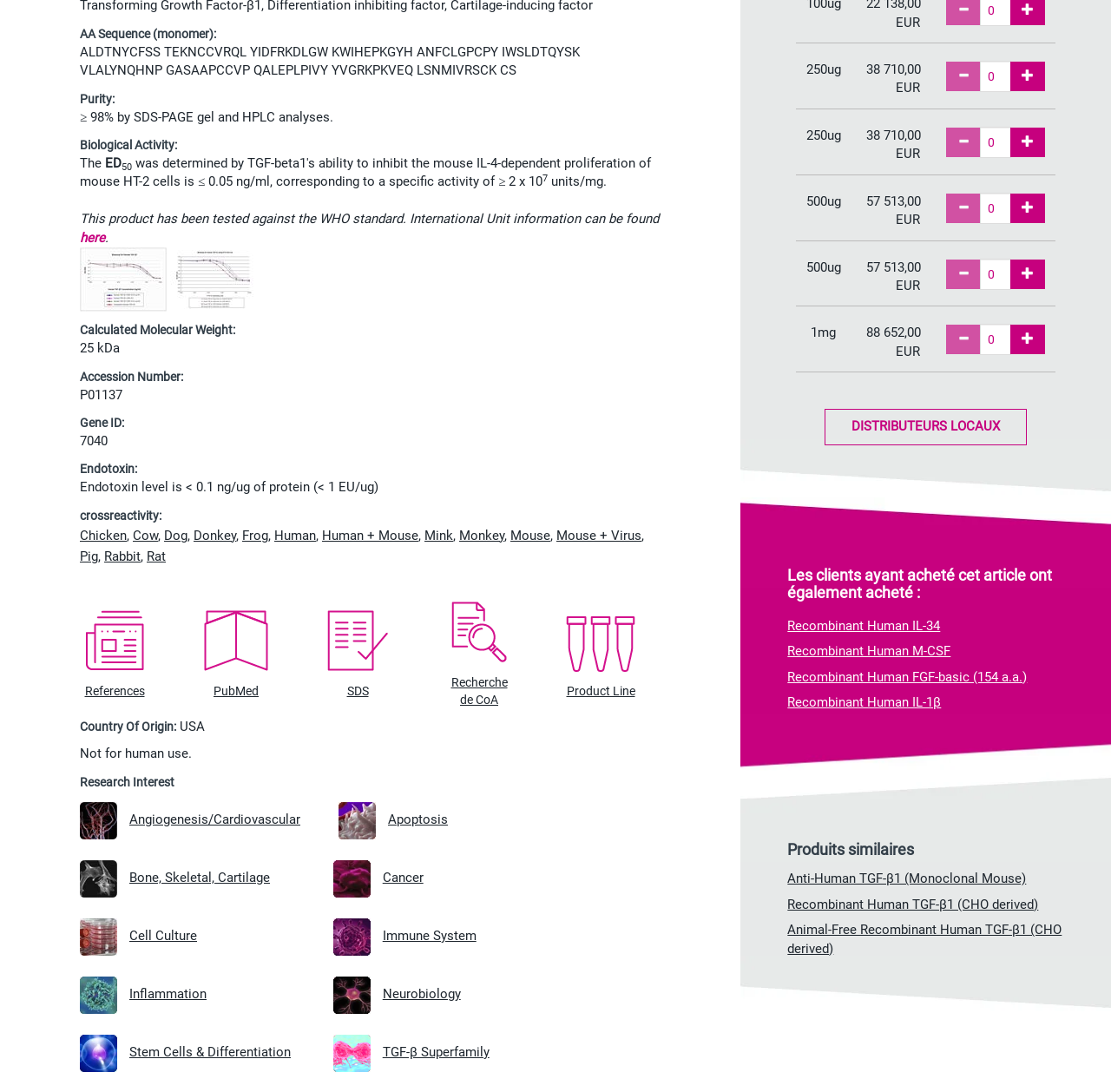Carefully examine the image and provide an in-depth answer to the question: What is the purity of the protein?

I found the answer by looking at the section labeled 'Purity:' which is located near the top of the webpage. The text next to it says '≥ 98% by SDS-PAGE gel and HPLC analyses.'